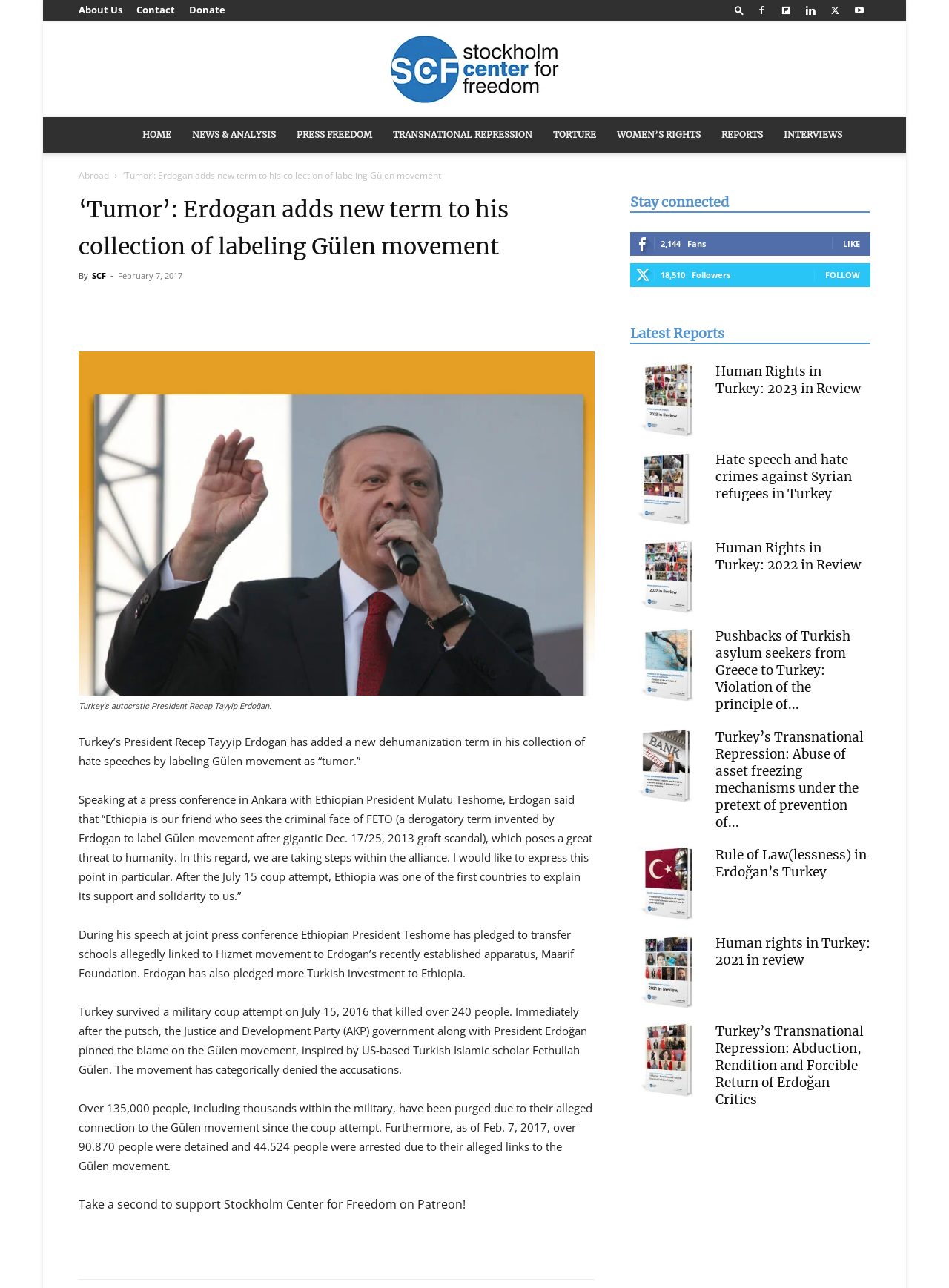Specify the bounding box coordinates of the area to click in order to execute this command: 'Get a free quote'. The coordinates should consist of four float numbers ranging from 0 to 1, and should be formatted as [left, top, right, bottom].

None